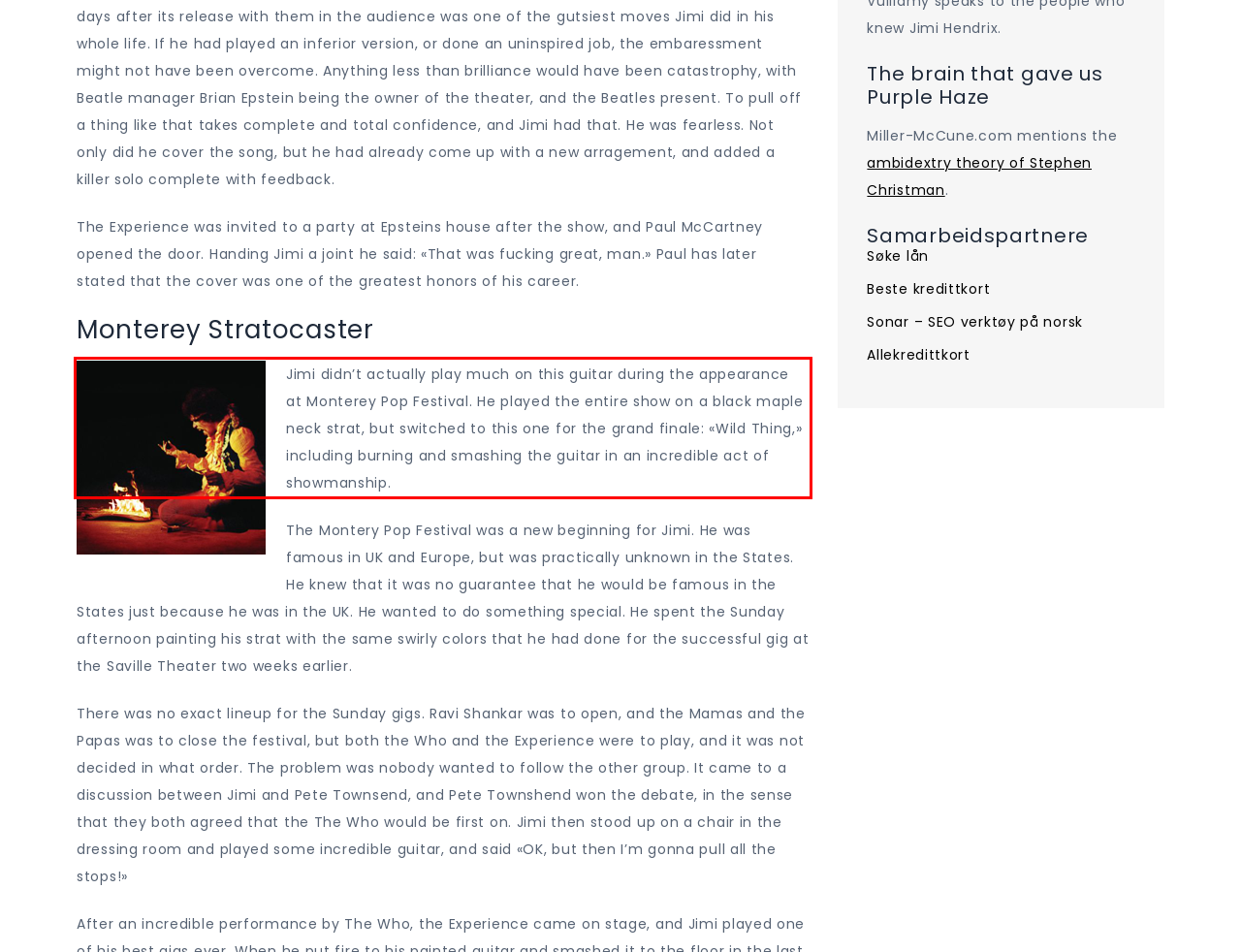Using OCR, extract the text content found within the red bounding box in the given webpage screenshot.

Jimi didn’t actually play much on this guitar during the appearance at Monterey Pop Festival. He played the entire show on a black maple neck strat, but switched to this one for the grand finale: «Wild Thing,» including burning and smashing the guitar in an incredible act of showmanship.